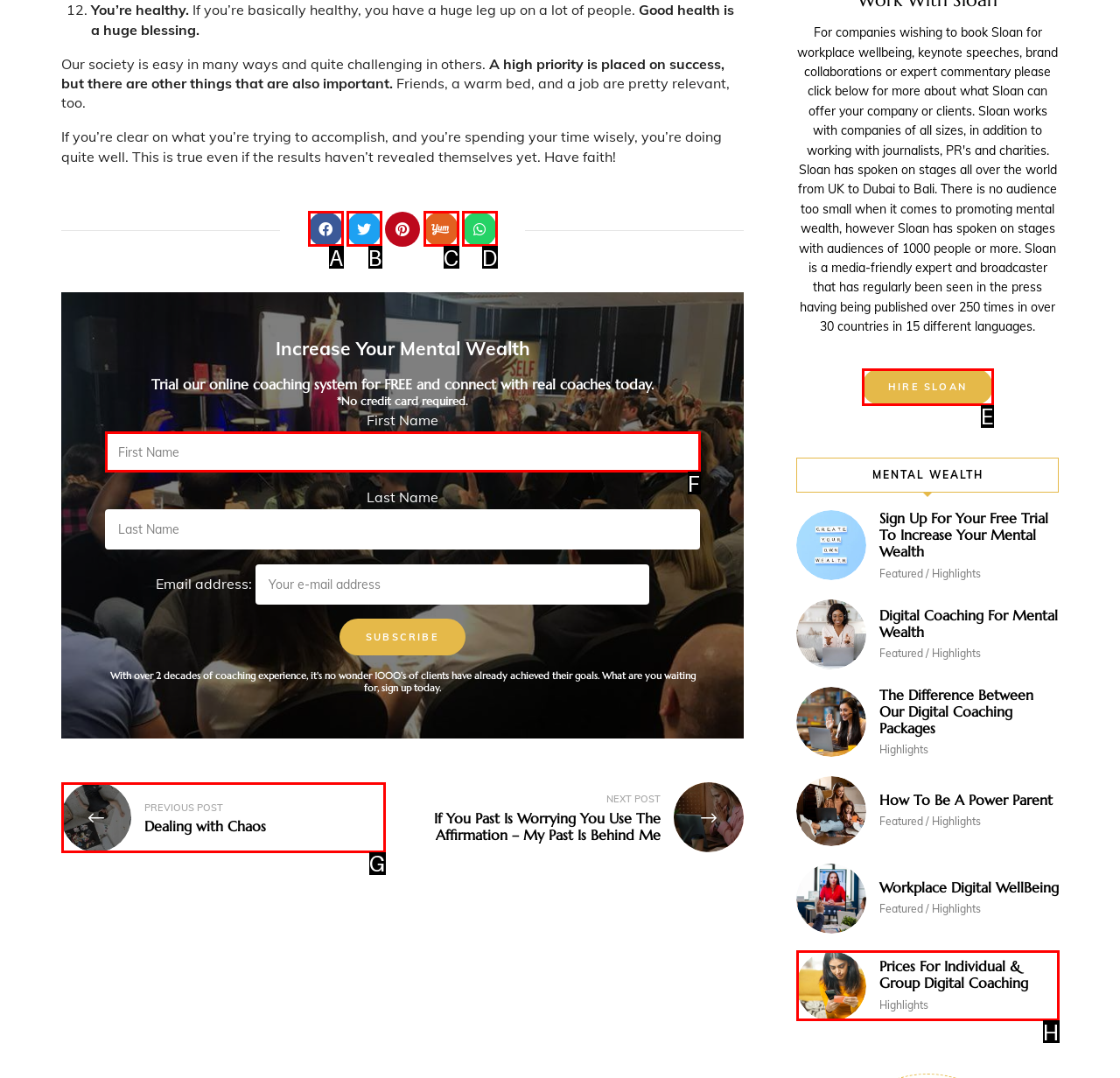Tell me which option I should click to complete the following task: Hire Sloan Answer with the option's letter from the given choices directly.

E